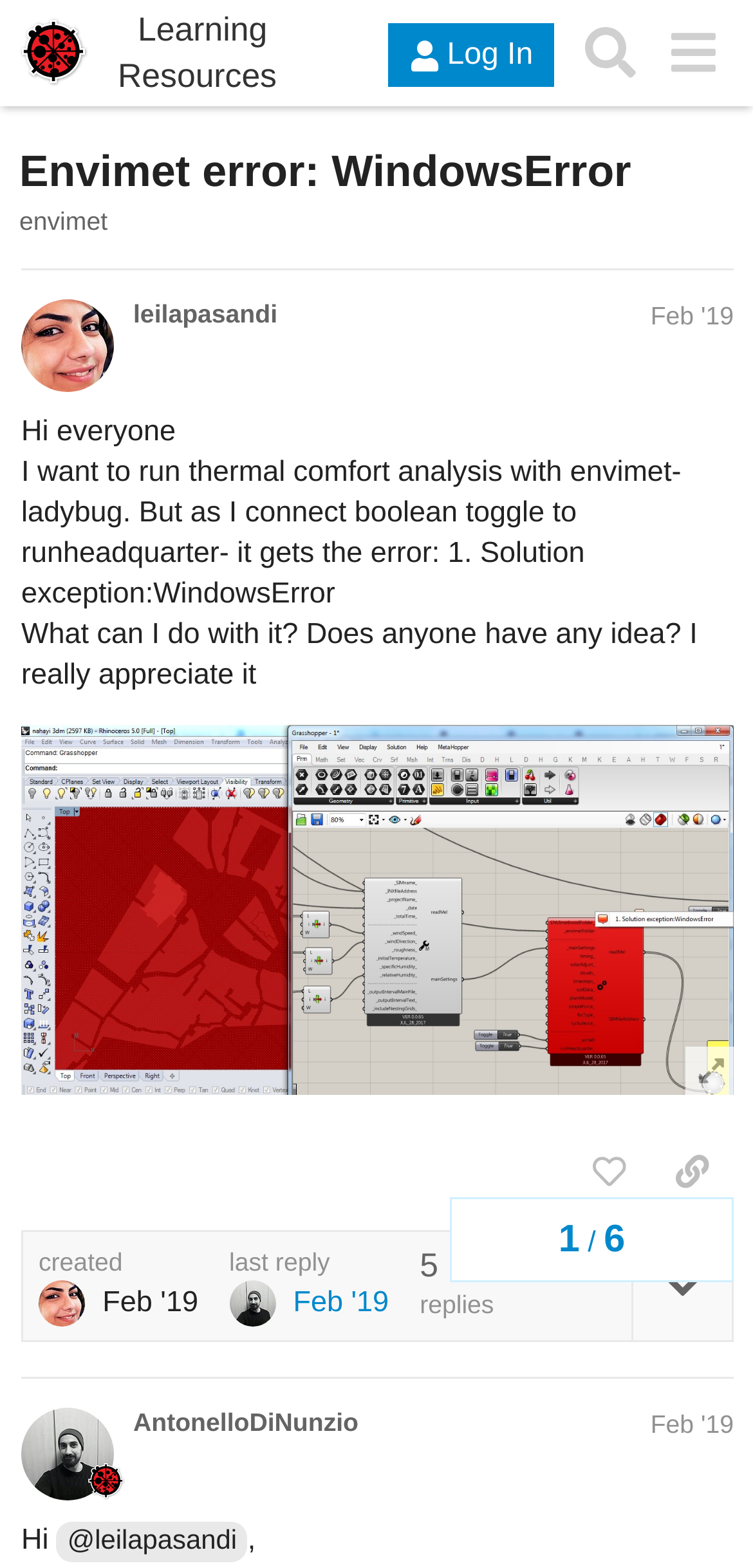Can you find the bounding box coordinates of the area I should click to execute the following instruction: "Search for topics"?

[0.755, 0.008, 0.865, 0.06]